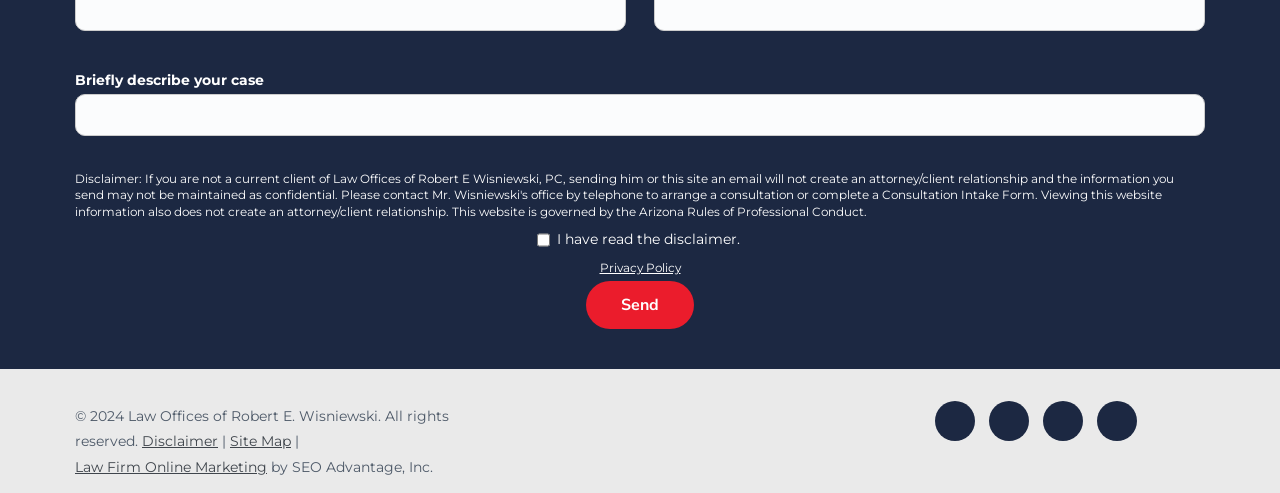Predict the bounding box of the UI element based on the description: "value="Send"". The coordinates should be four float numbers between 0 and 1, formatted as [left, top, right, bottom].

[0.458, 0.57, 0.542, 0.667]